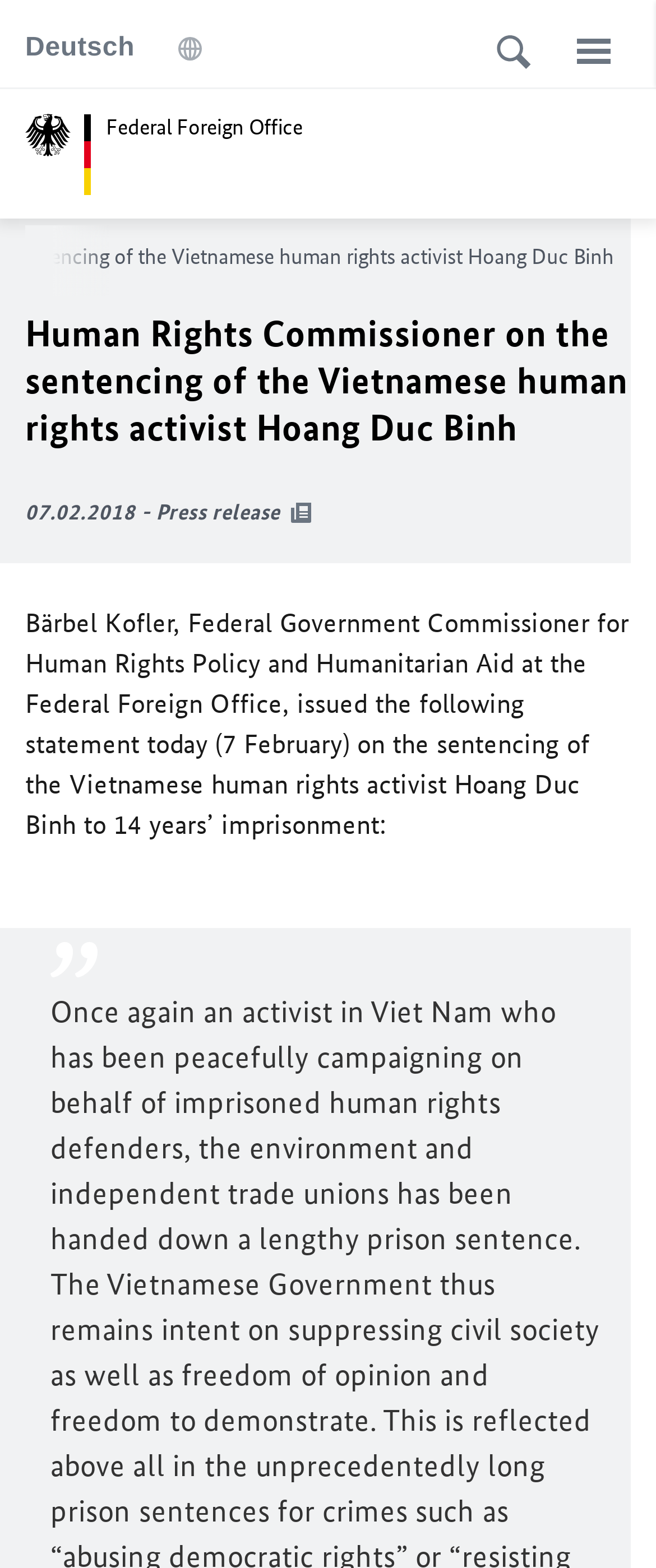What is the imprisonment term of Hoang Duc Binh? Refer to the image and provide a one-word or short phrase answer.

14 years